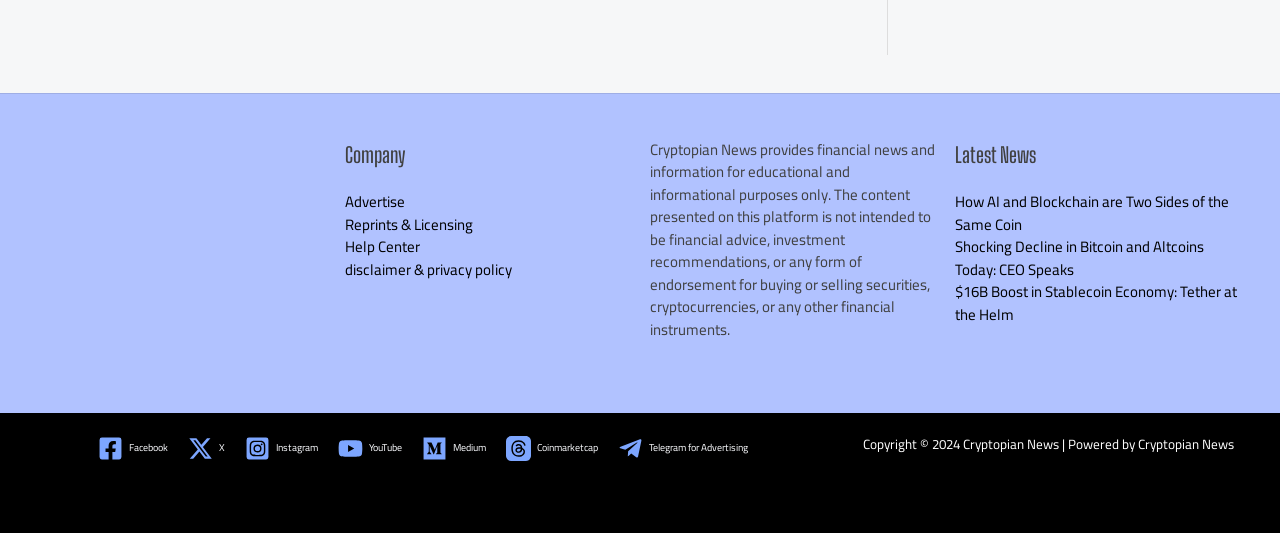Give the bounding box coordinates for the element described as: "YouTube".

[0.262, 0.812, 0.317, 0.87]